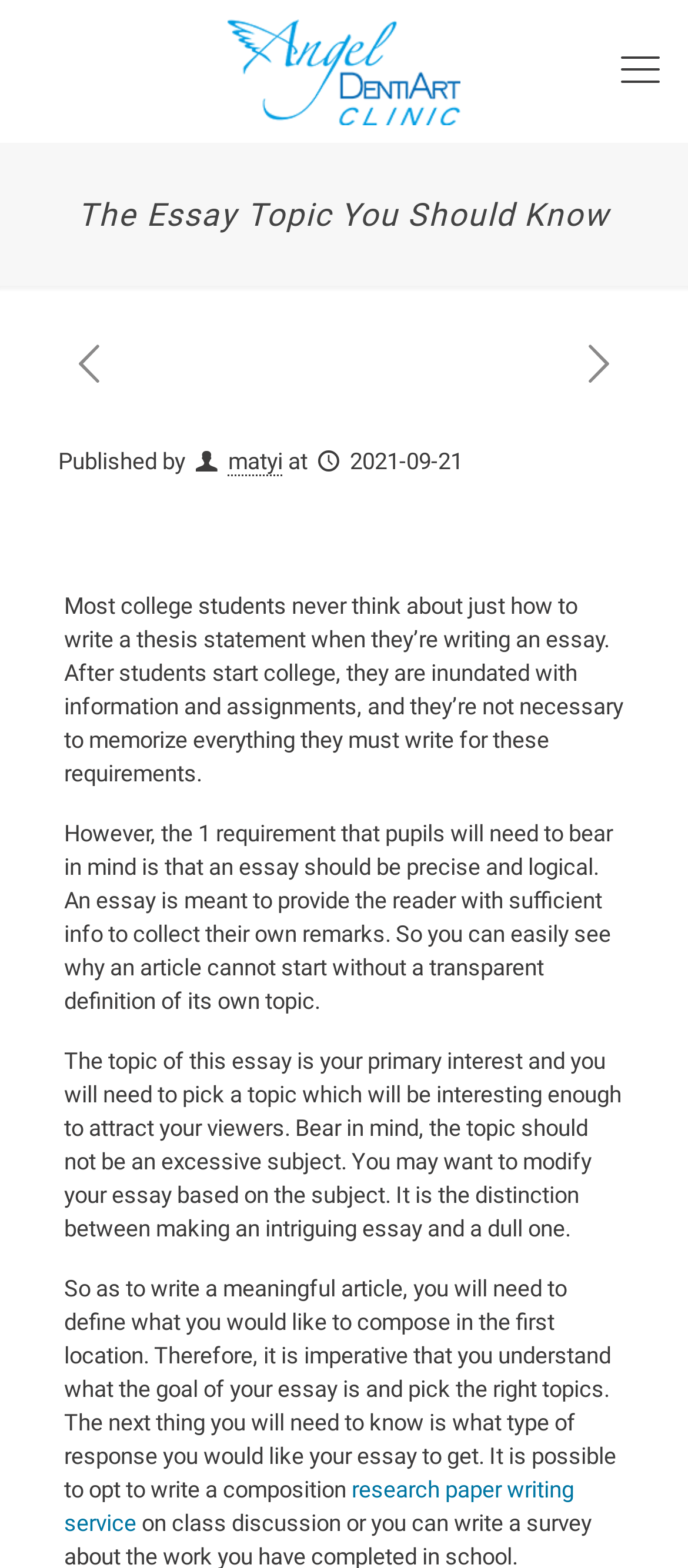When was the article published?
From the image, respond using a single word or phrase.

2021-09-21